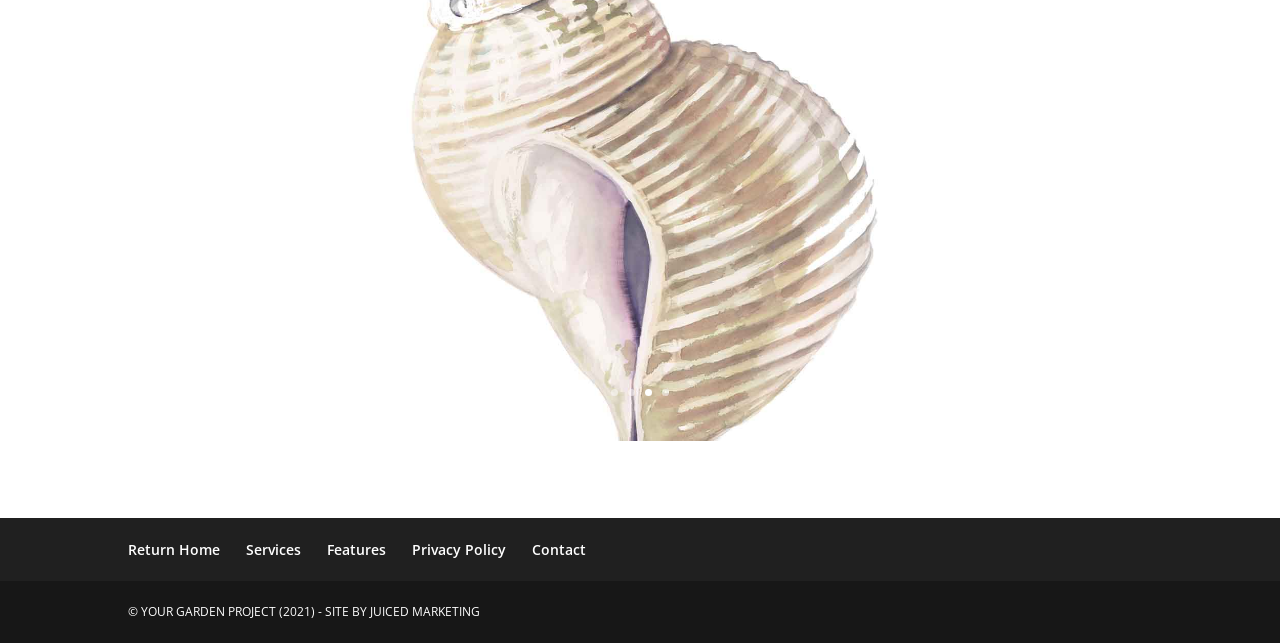How many links are in the top row?
Refer to the image and provide a one-word or short phrase answer.

2